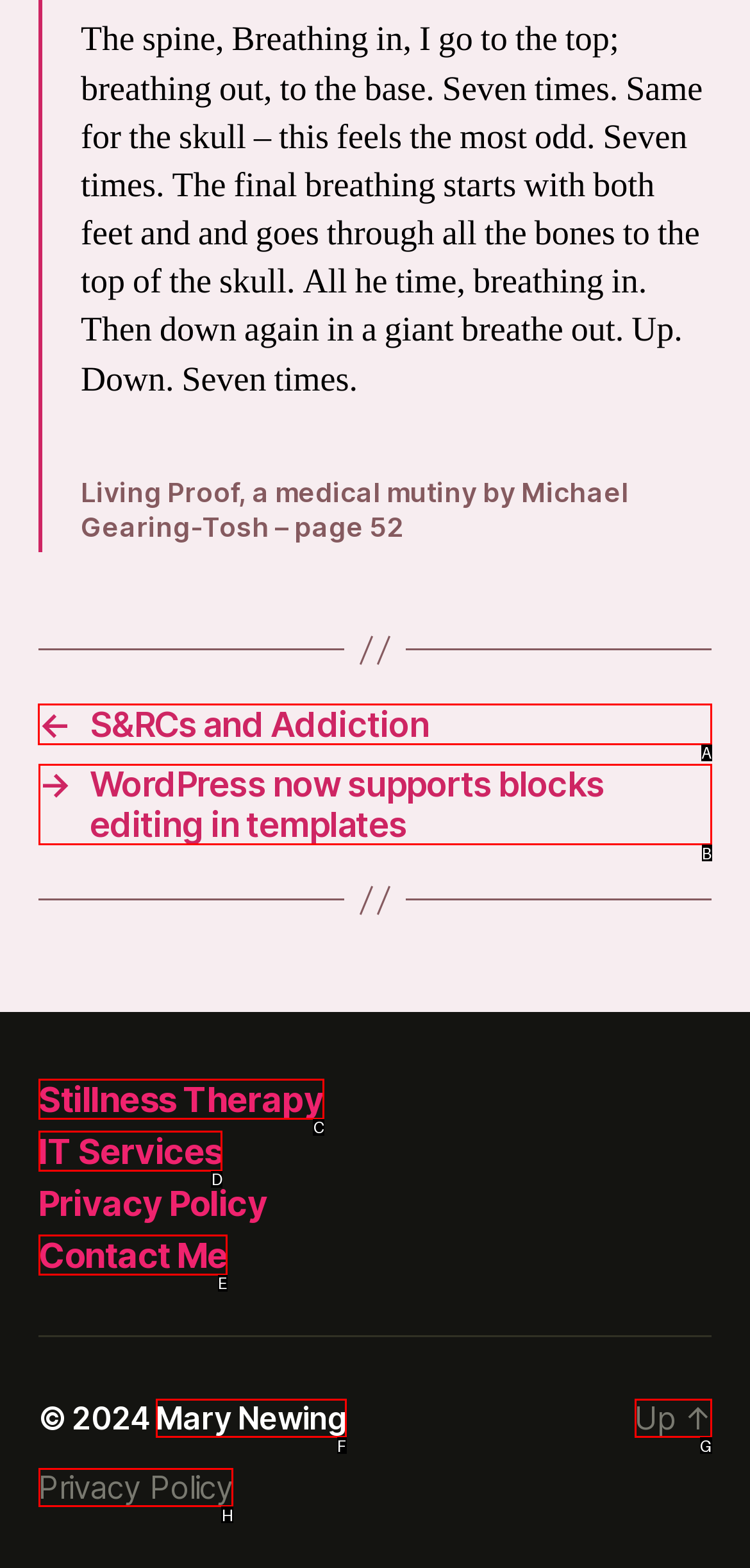Determine the correct UI element to click for this instruction: go to S&RCs and Addiction. Respond with the letter of the chosen element.

A